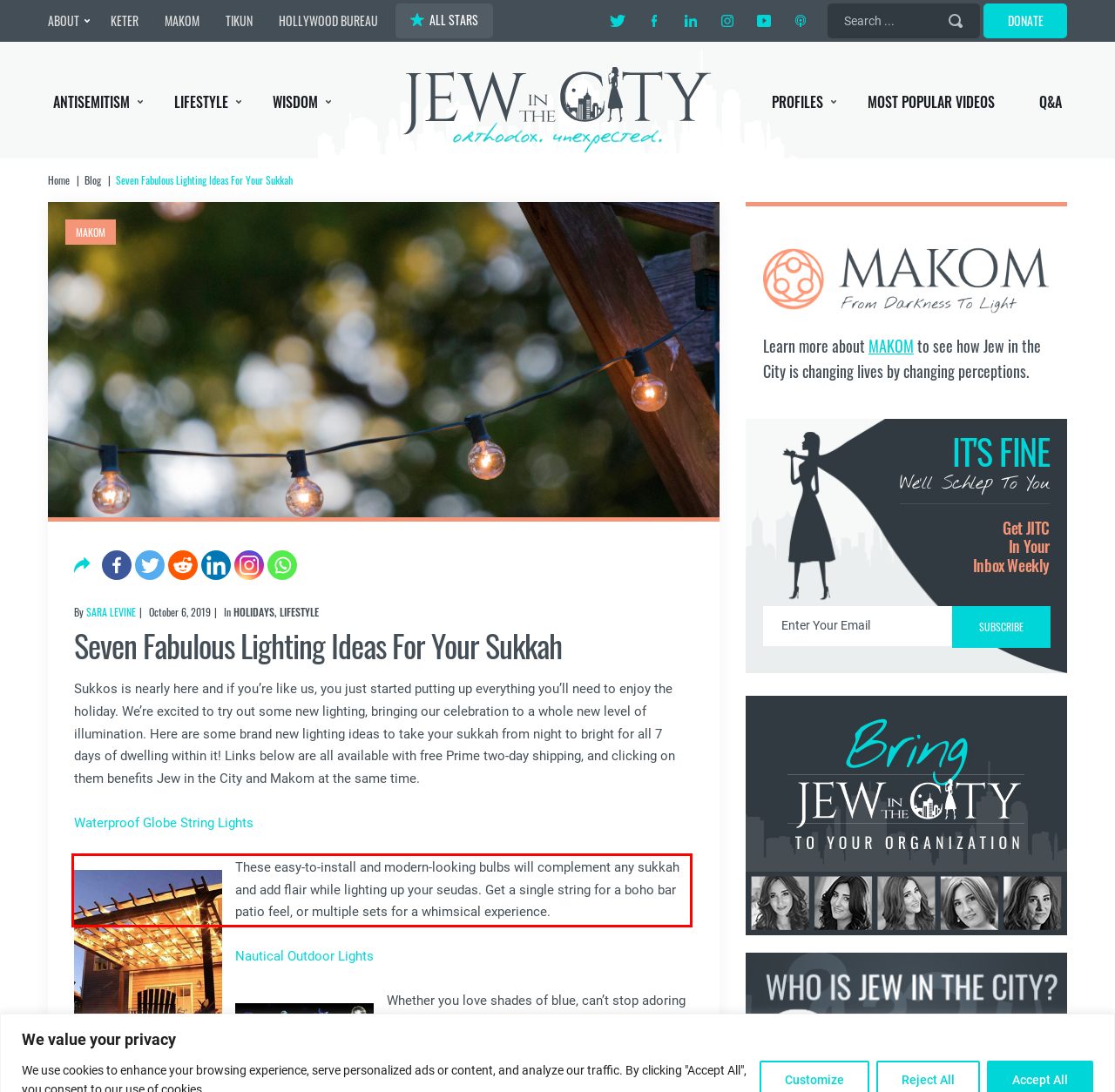You are provided with a screenshot of a webpage featuring a red rectangle bounding box. Extract the text content within this red bounding box using OCR.

These easy-to-install and modern-looking bulbs will complement any sukkah and add flair while lighting up your seudas. Get a single string for a boho bar patio feel, or multiple sets for a whimsical experience.